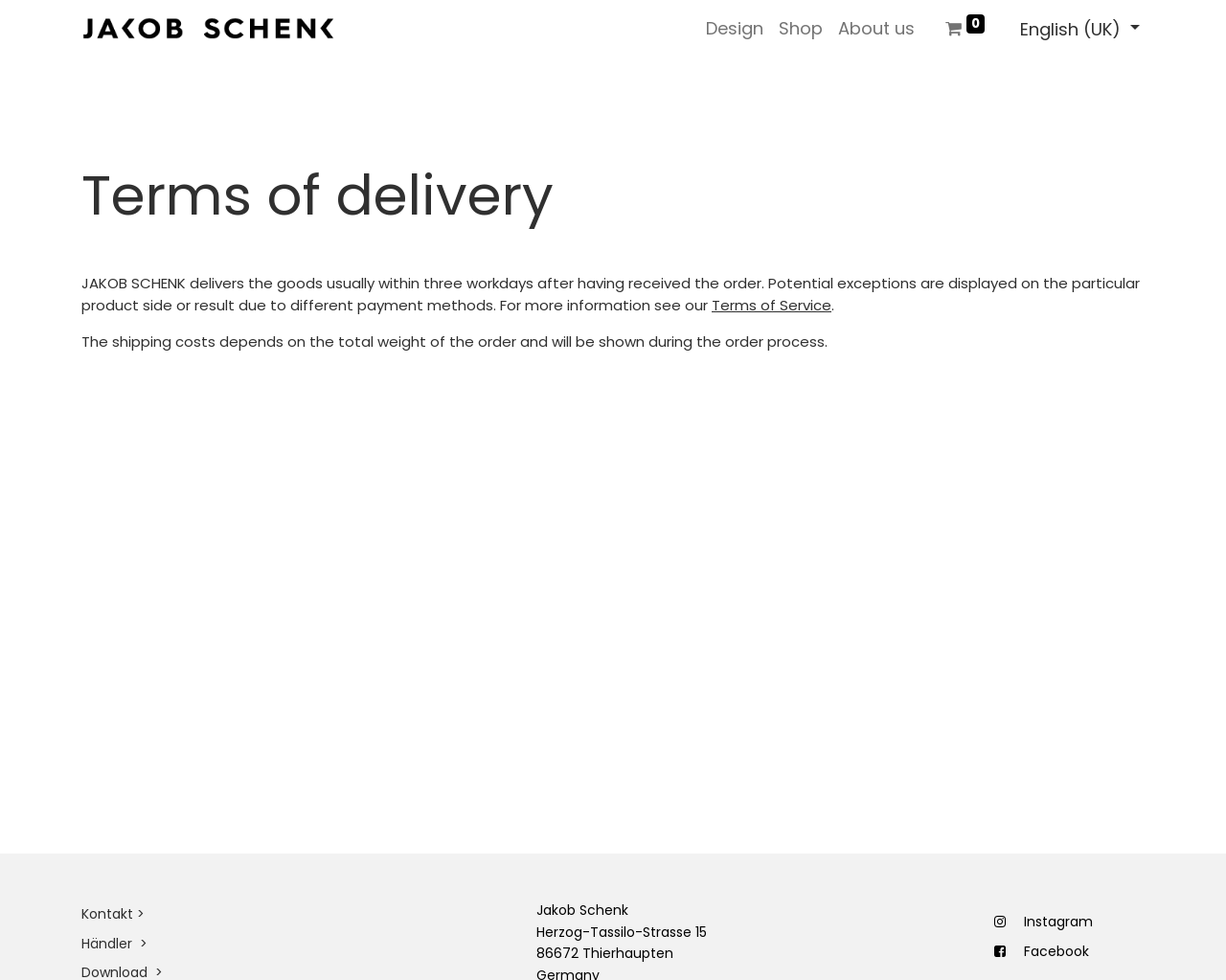Identify the bounding box coordinates for the UI element mentioned here: "Terms of Service". Provide the coordinates as four float values between 0 and 1, i.e., [left, top, right, bottom].

[0.58, 0.301, 0.678, 0.321]